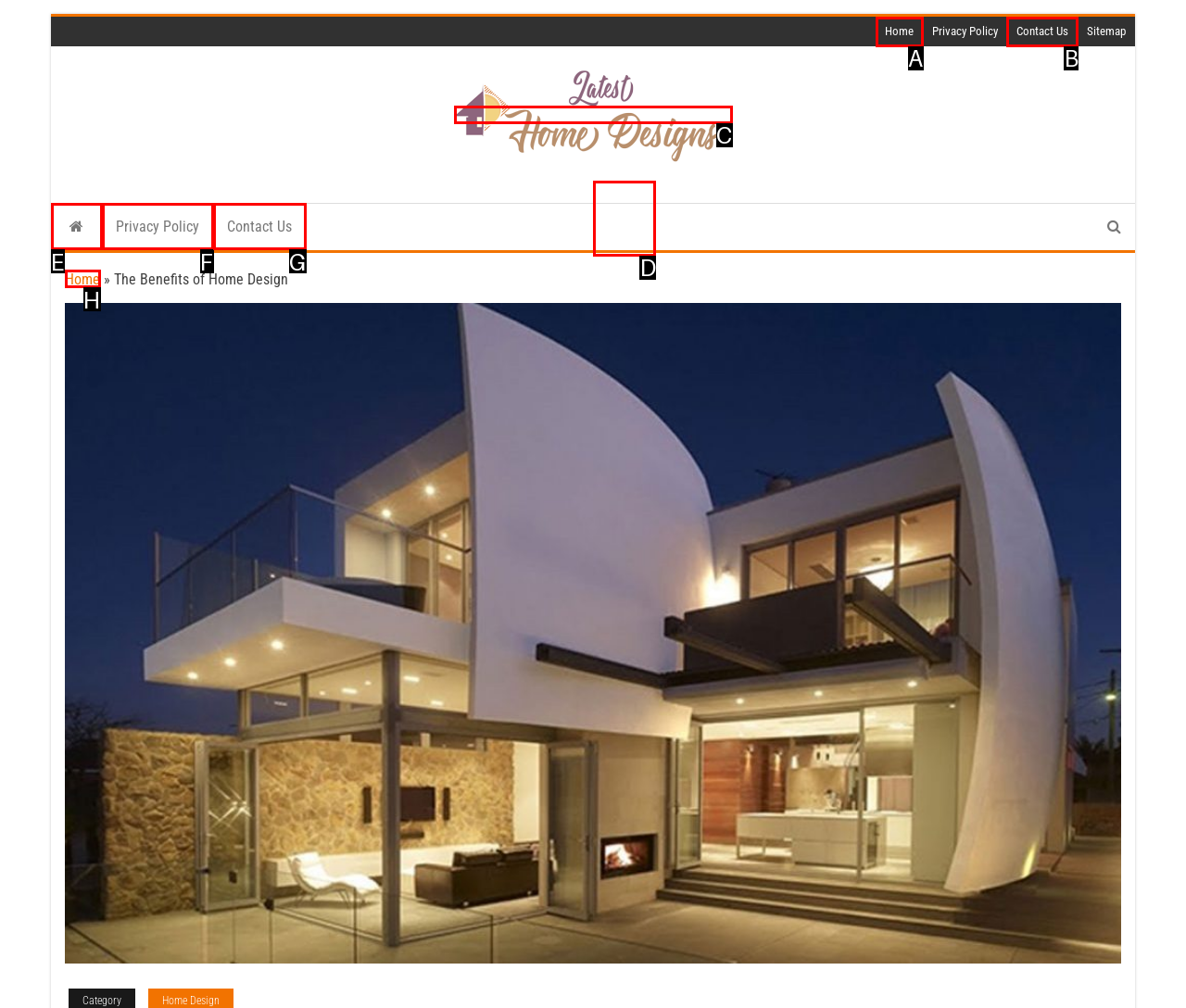Please identify the correct UI element to click for the task: Search for something on the site Respond with the letter of the appropriate option.

None